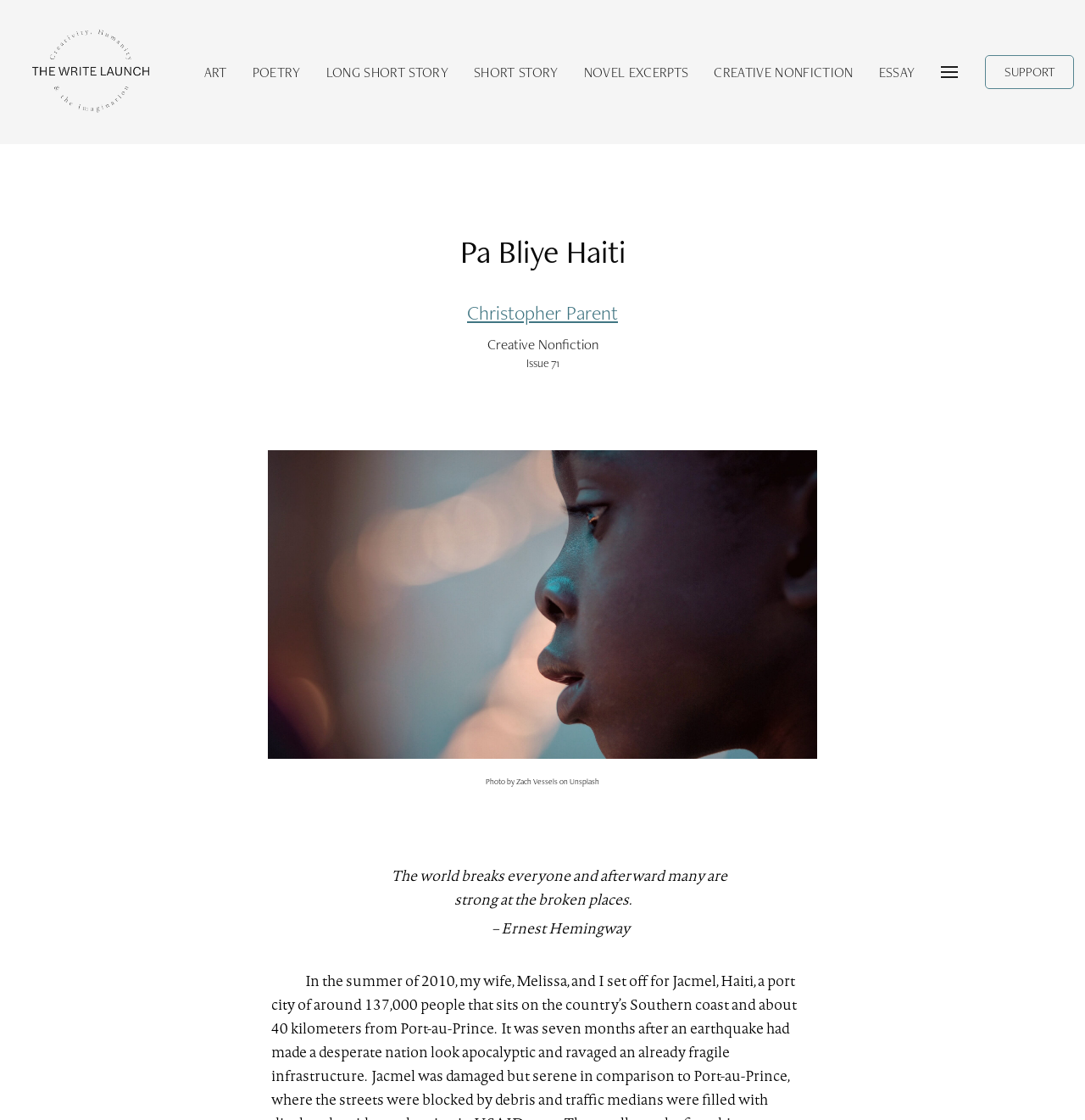Using the description "Art", predict the bounding box of the relevant HTML element.

[0.184, 0.054, 0.213, 0.074]